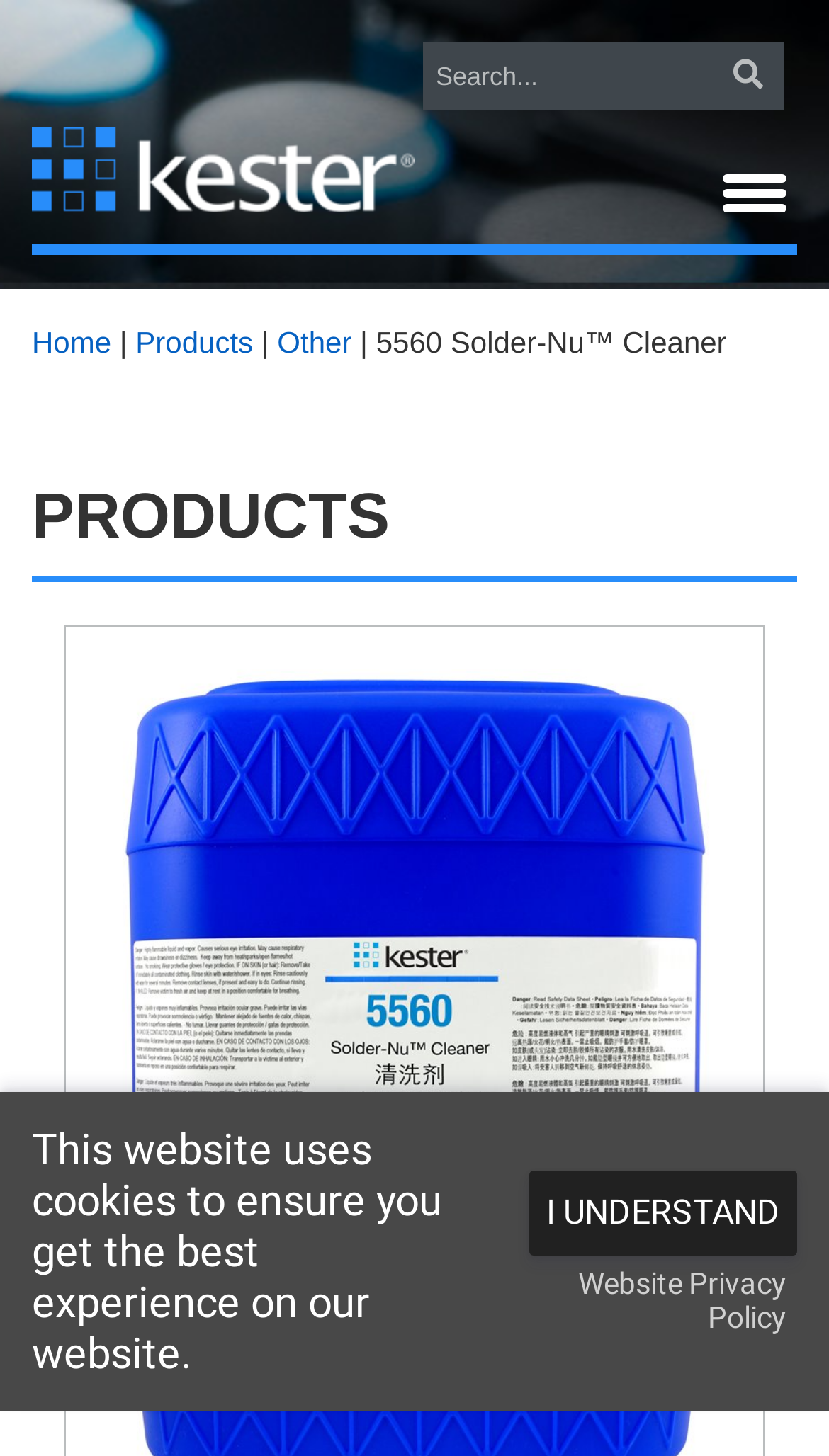Please predict the bounding box coordinates of the element's region where a click is necessary to complete the following instruction: "View products". The coordinates should be represented by four float numbers between 0 and 1, i.e., [left, top, right, bottom].

[0.164, 0.223, 0.305, 0.247]